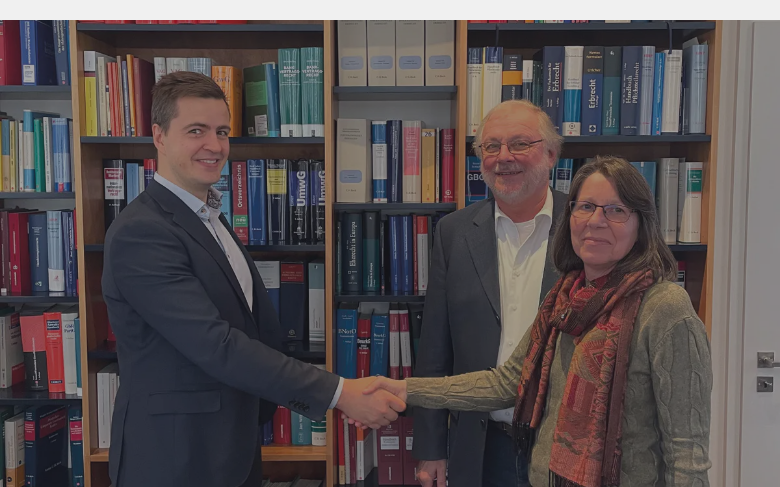Answer the following inquiry with a single word or phrase:
What is suggested by the background bookshelf?

Academic or professional setting